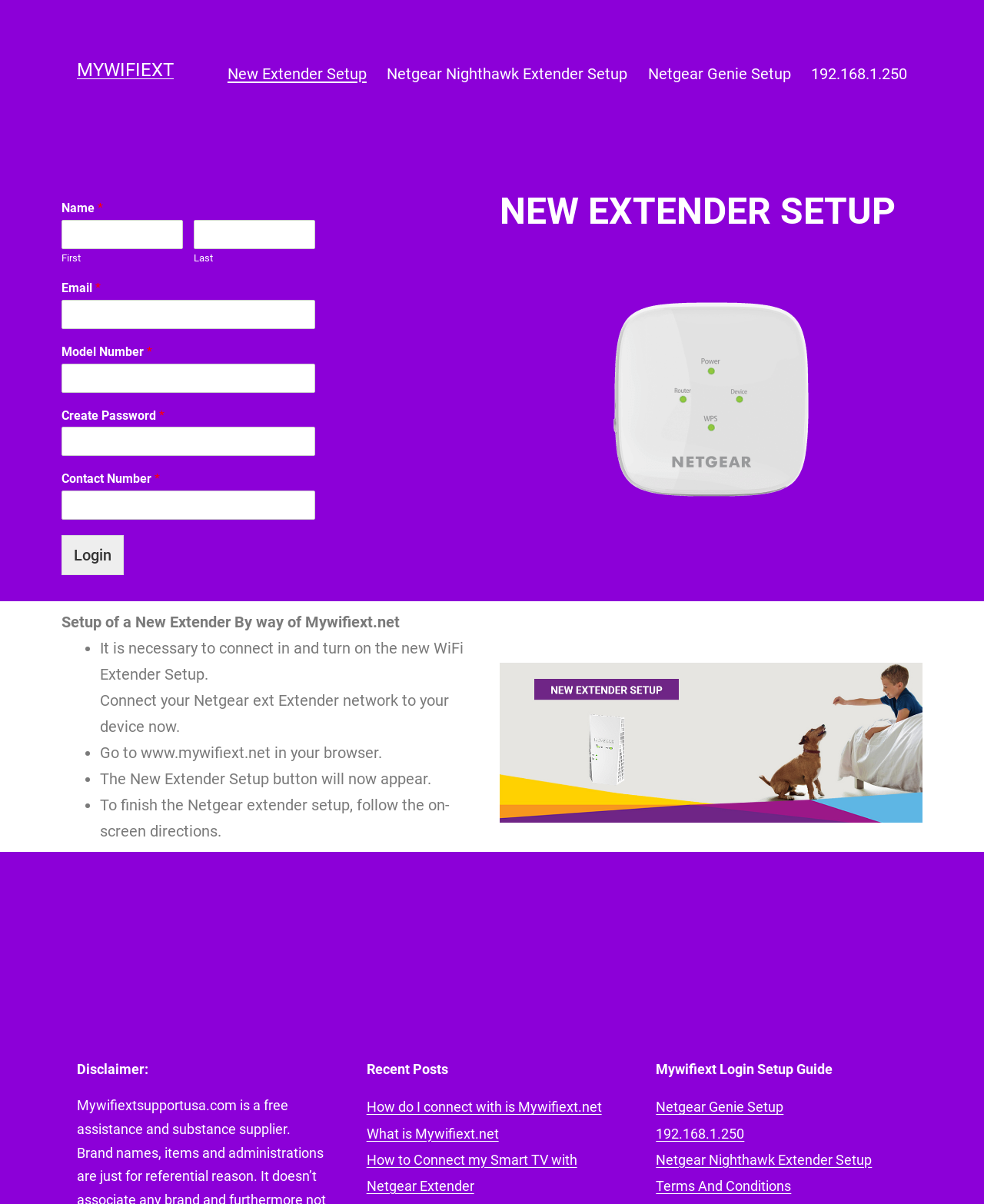What is the recommended action after setting up the extender?
From the image, respond with a single word or phrase.

Follow on-screen directions